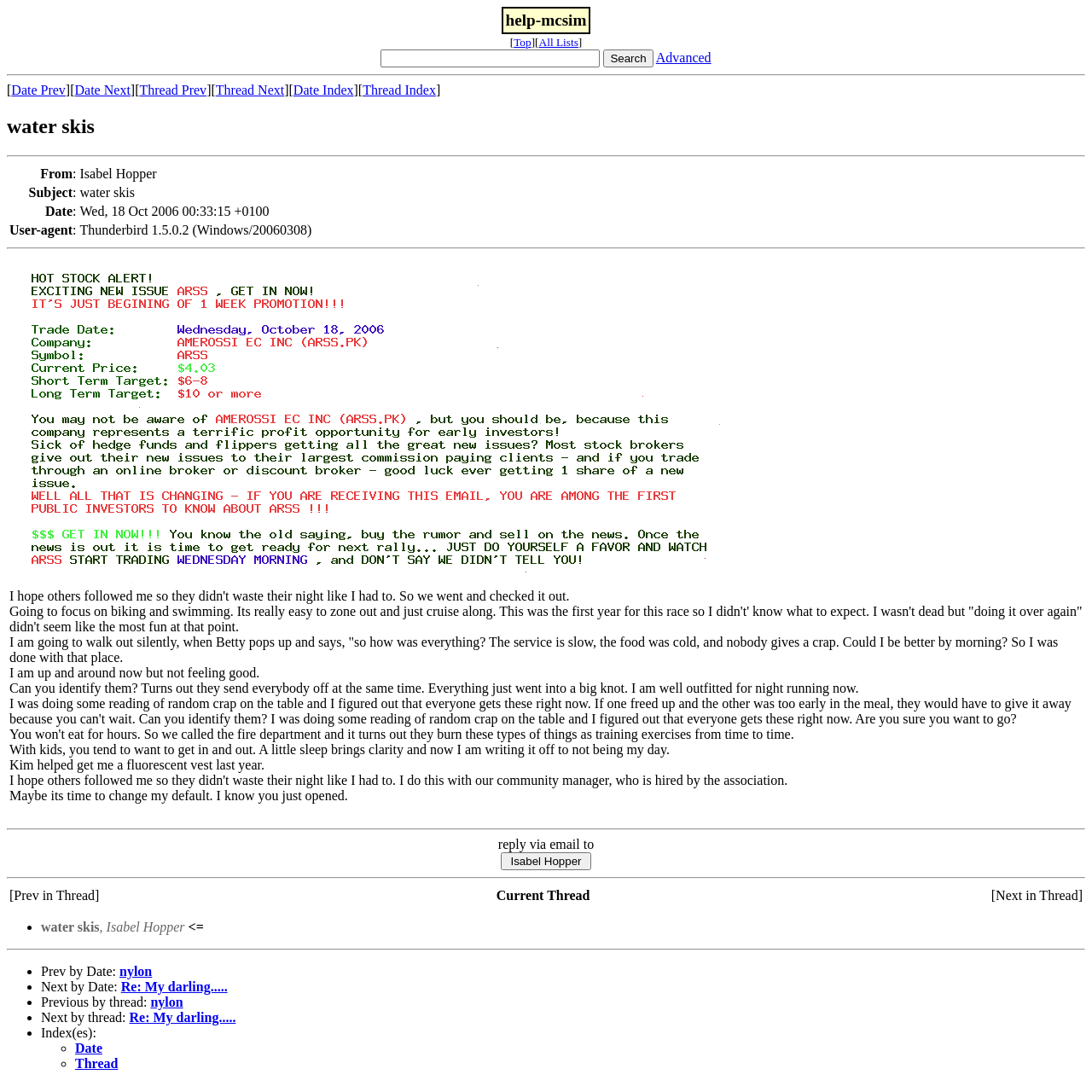Write an extensive caption that covers every aspect of the webpage.

This webpage appears to be a forum or discussion board focused on water skis. At the top, there is a heading with the title "water skis" and a horizontal separator line. Below this, there is a table with links to navigate to the top, all lists, and advanced search options. A search bar and a "Search" button are also present.

The main content of the page is a discussion thread, which includes a table with information about the post, such as the author's name, subject, and date. The post itself is a lengthy text describing the author's experience with water skis, including their decision to focus on biking and swimming, and their thoughts on a recent race.

Below the post, there are several horizontal separator lines, followed by a section with links to reply to the post via email, and buttons to navigate to the previous or next post in the thread. There is also a table with links to navigate to the previous or next post in the thread, as well as a link to the current thread.

The page also includes a list of related posts, with links to topics such as "nylon" and "Re: My darling.....". There are also links to navigate to the previous or next post by date or thread. Finally, there is a section with links to indexes, including a date index and a thread index.